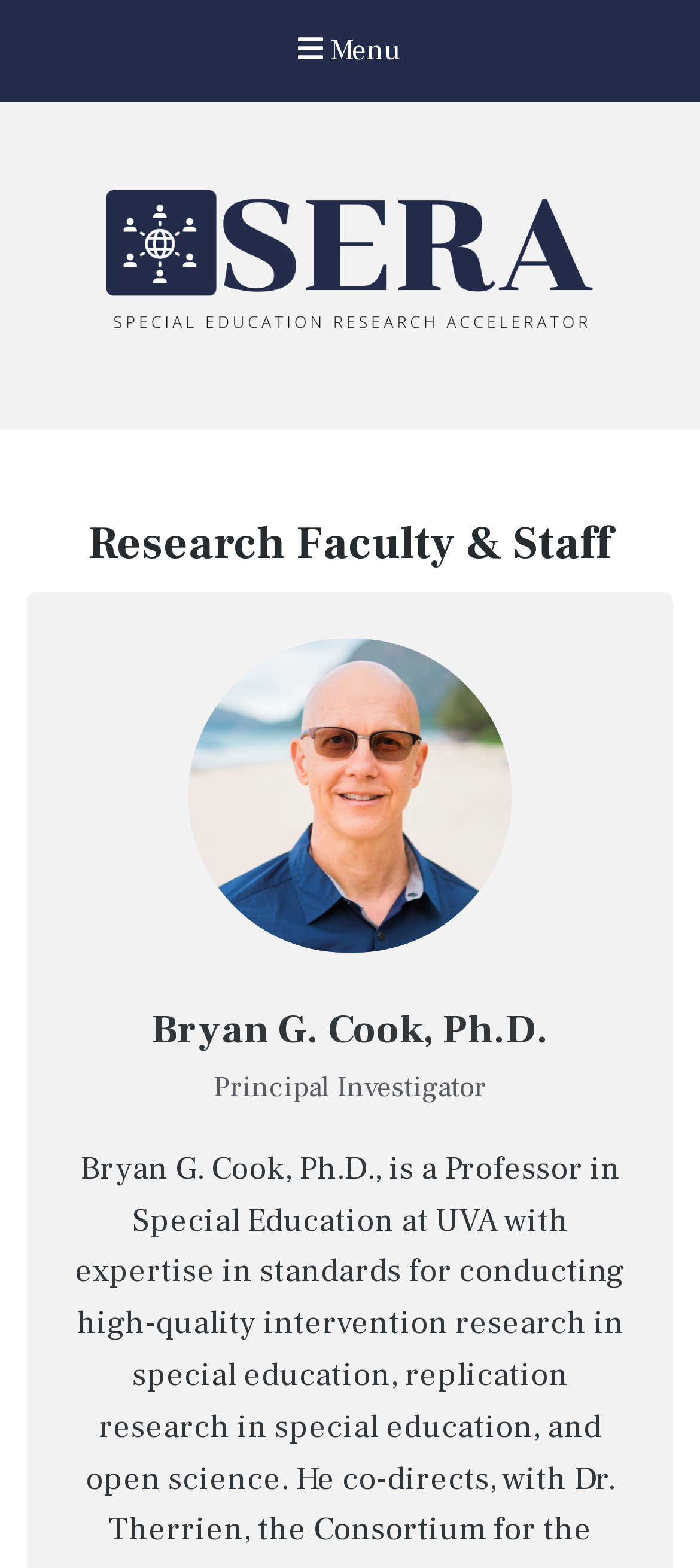What is the position of Bryan G. Cook, Ph.D.?
Look at the image and respond with a one-word or short-phrase answer.

Principal Investigator